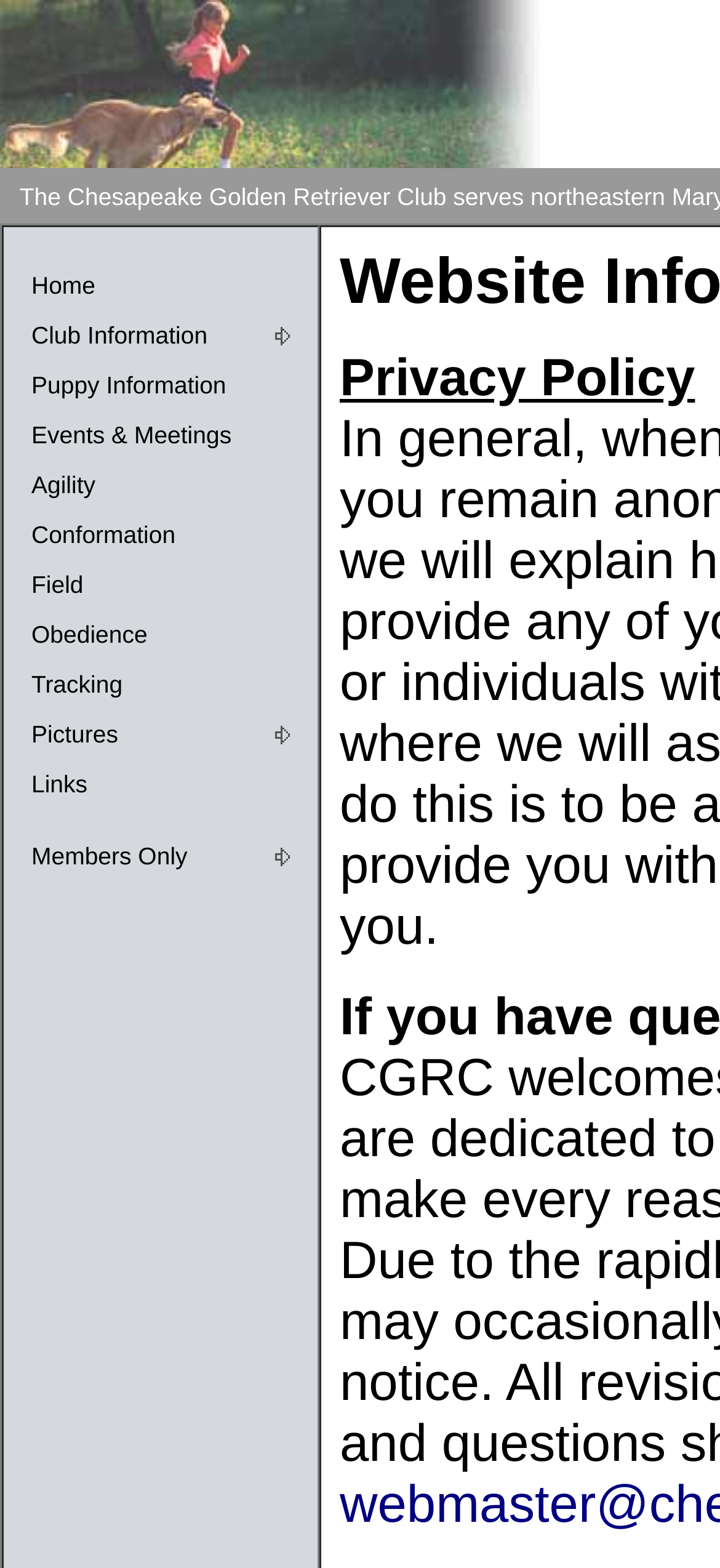Locate the bounding box coordinates of the region to be clicked to comply with the following instruction: "view pictures". The coordinates must be four float numbers between 0 and 1, in the form [left, top, right, bottom].

[0.005, 0.452, 0.441, 0.484]